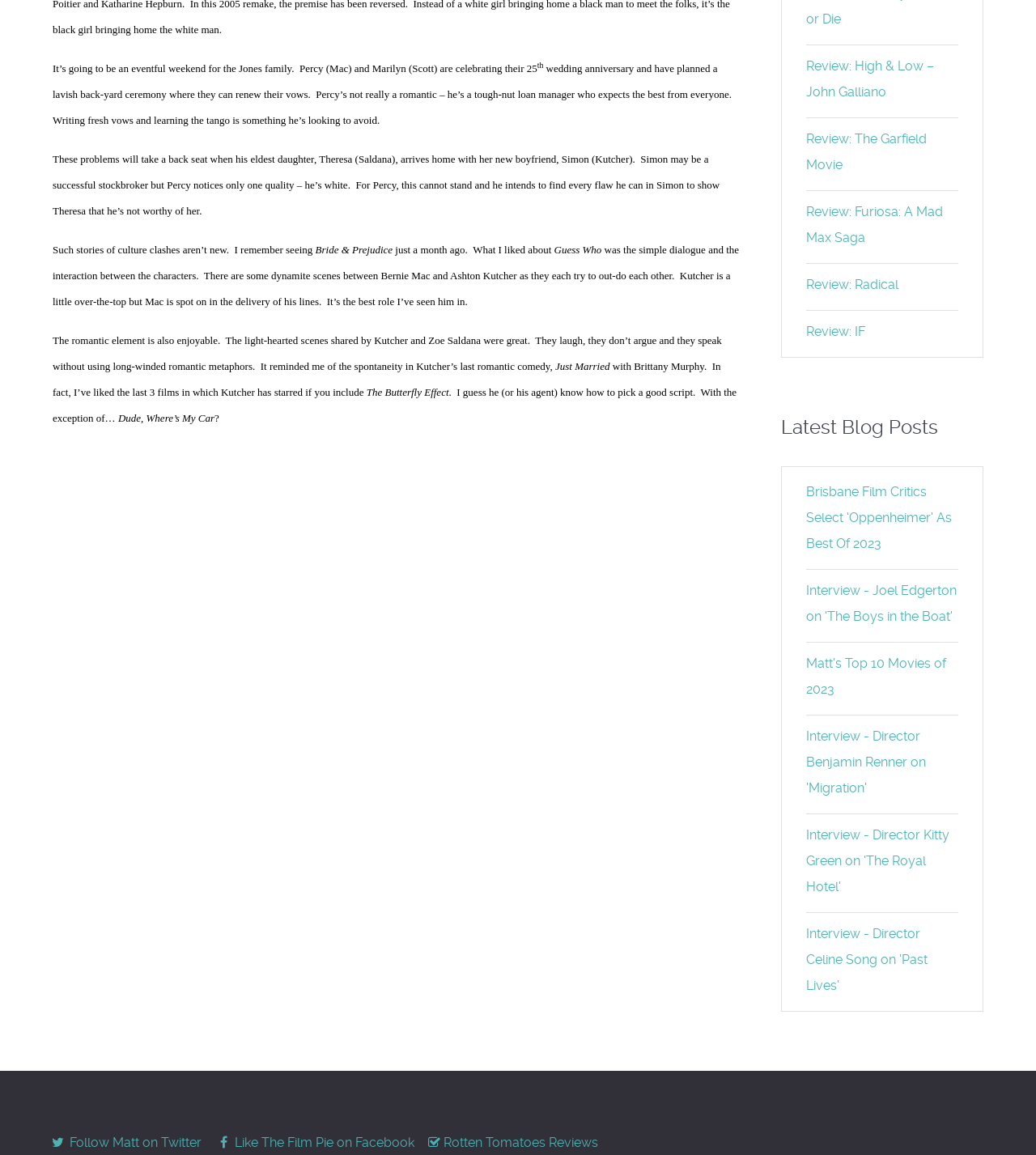Given the element description "Rotten Tomatoes Reviews", identify the bounding box of the corresponding UI element.

[0.408, 0.98, 0.582, 0.998]